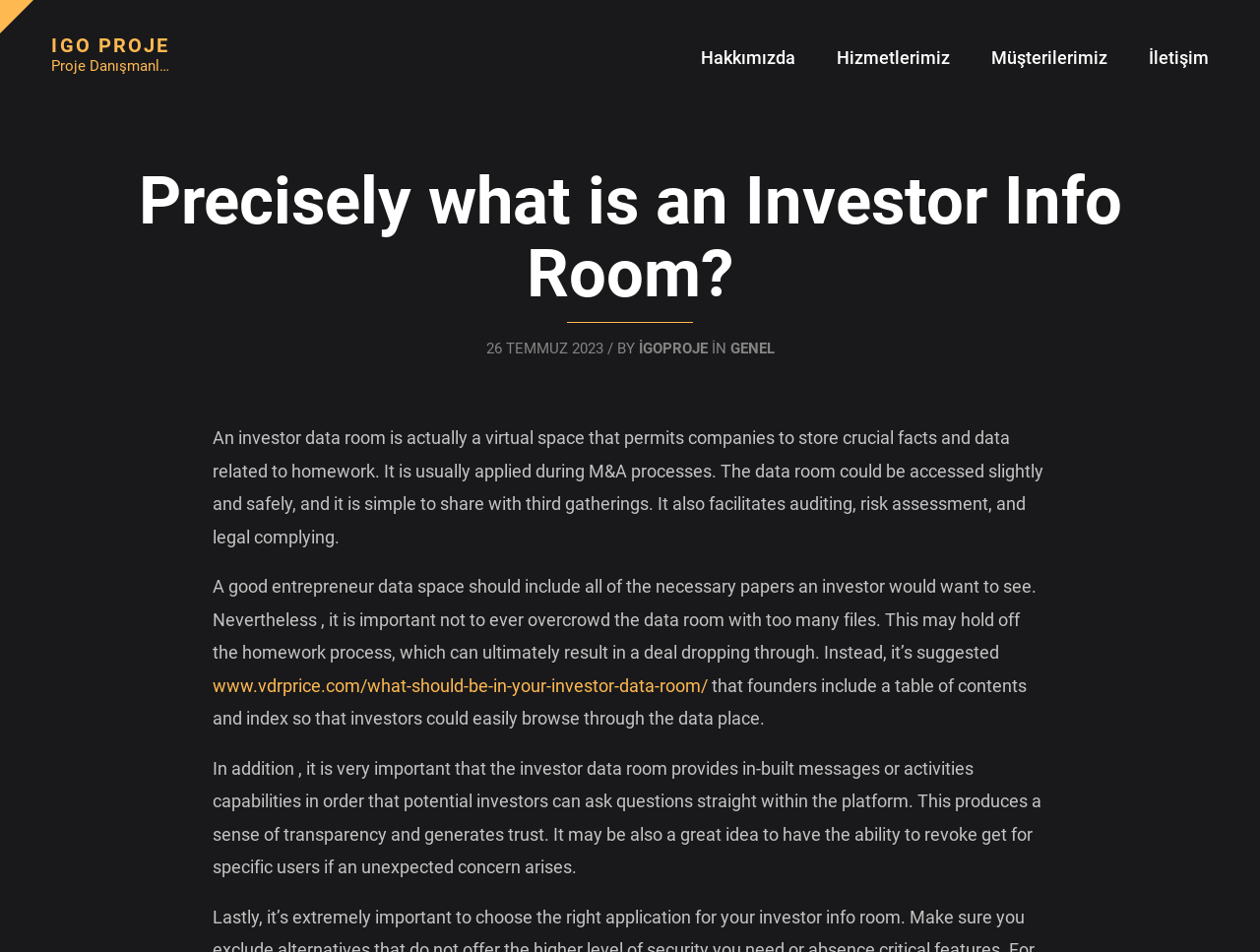Determine the bounding box coordinates of the clickable area required to perform the following instruction: "Learn about 'cosmetic dentist reviews'". The coordinates should be represented as four float numbers between 0 and 1: [left, top, right, bottom].

None